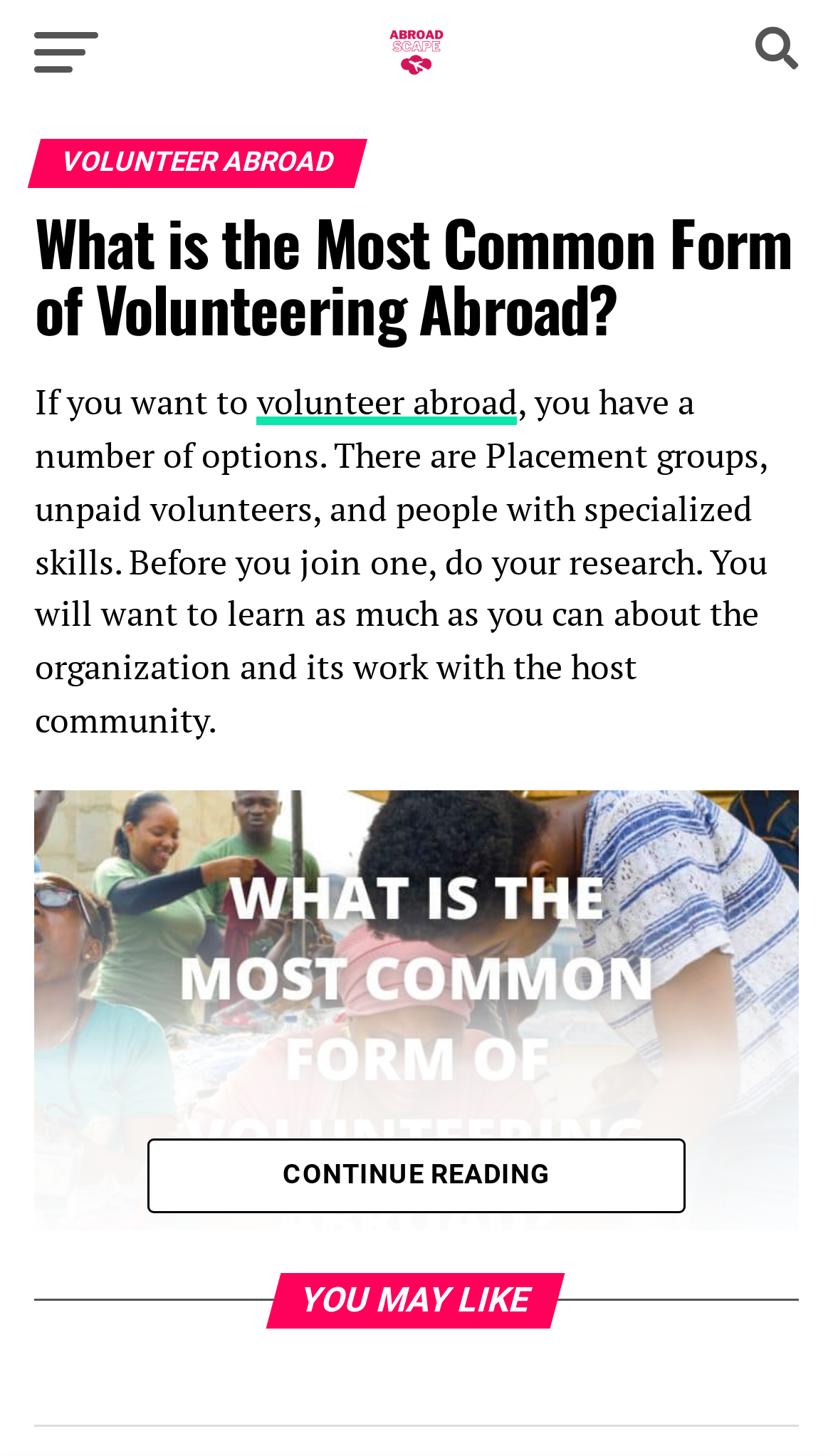Give a succinct answer to this question in a single word or phrase: 
What is the section title that comes after 'Placement groups'?

YOU MAY LIKE